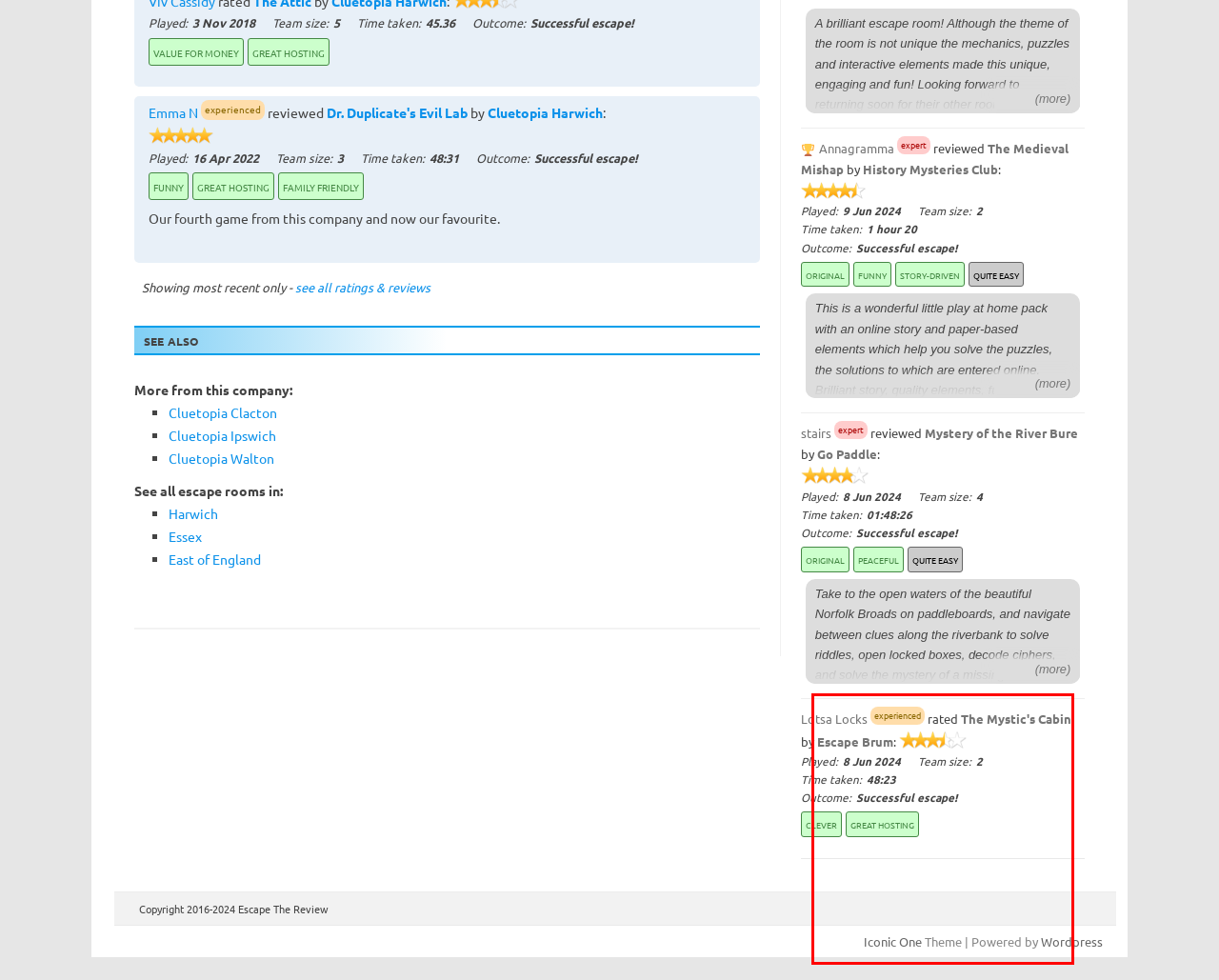Identify the text inside the red bounding box on the provided webpage screenshot by performing OCR.

The puzzles are standard fare: mostly observational, counting, etc. (together with necessary map-reading and physical effort required to paddle your board along the river and occassionally getting off/on at the banks), but what sets this game apart, quite simply, is its setting. Where else can you play an escape room in the sunshine of a late summer afternoon, out on the open water, as herons, signets, and ducklings glide past you? It's completely family-friendly, the owner was absolutely lovely and all required equipment is provided.